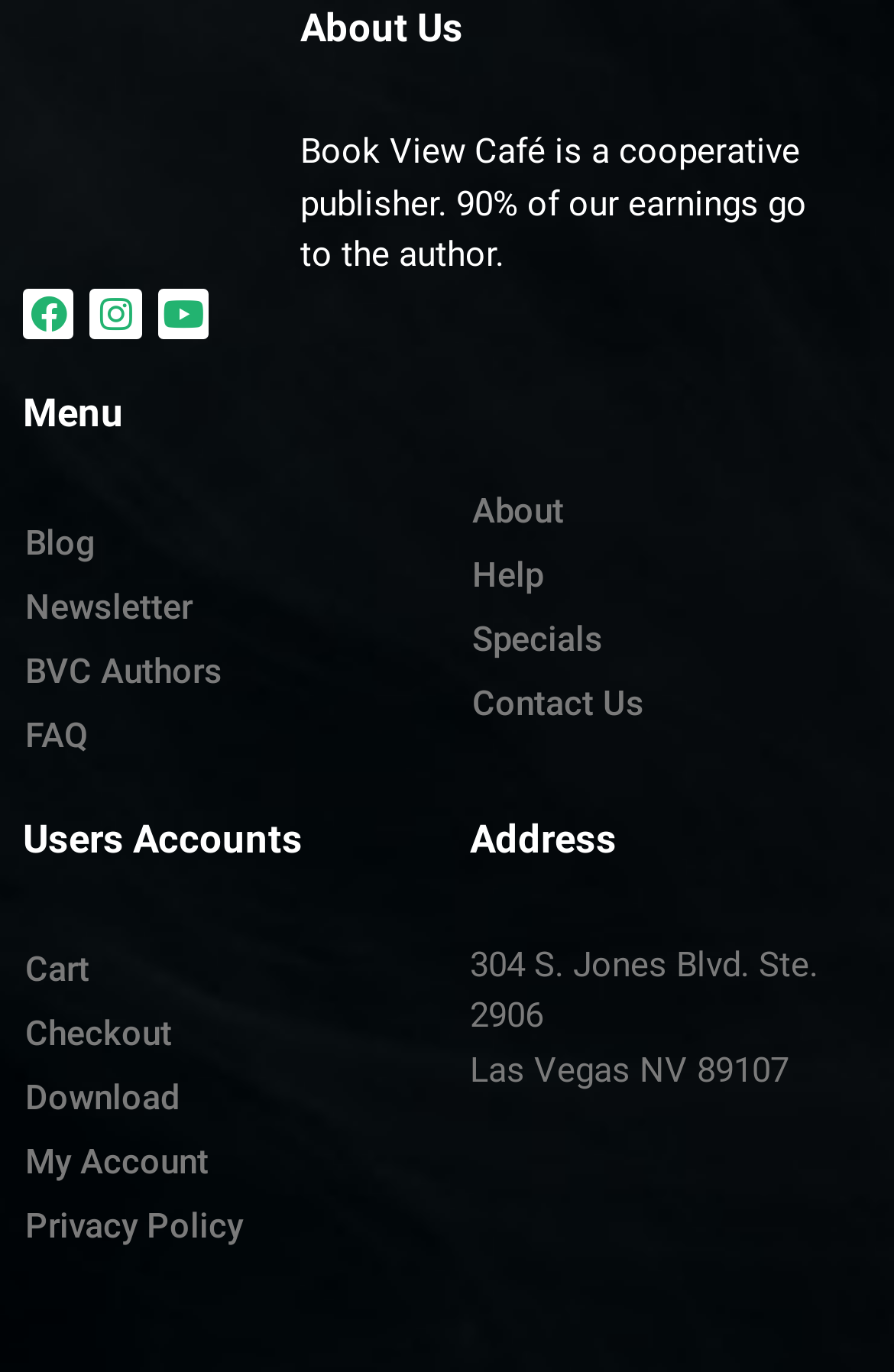Determine the bounding box coordinates of the clickable element to achieve the following action: 'Go to the blog'. Provide the coordinates as four float values between 0 and 1, formatted as [left, top, right, bottom].

[0.026, 0.372, 0.474, 0.419]